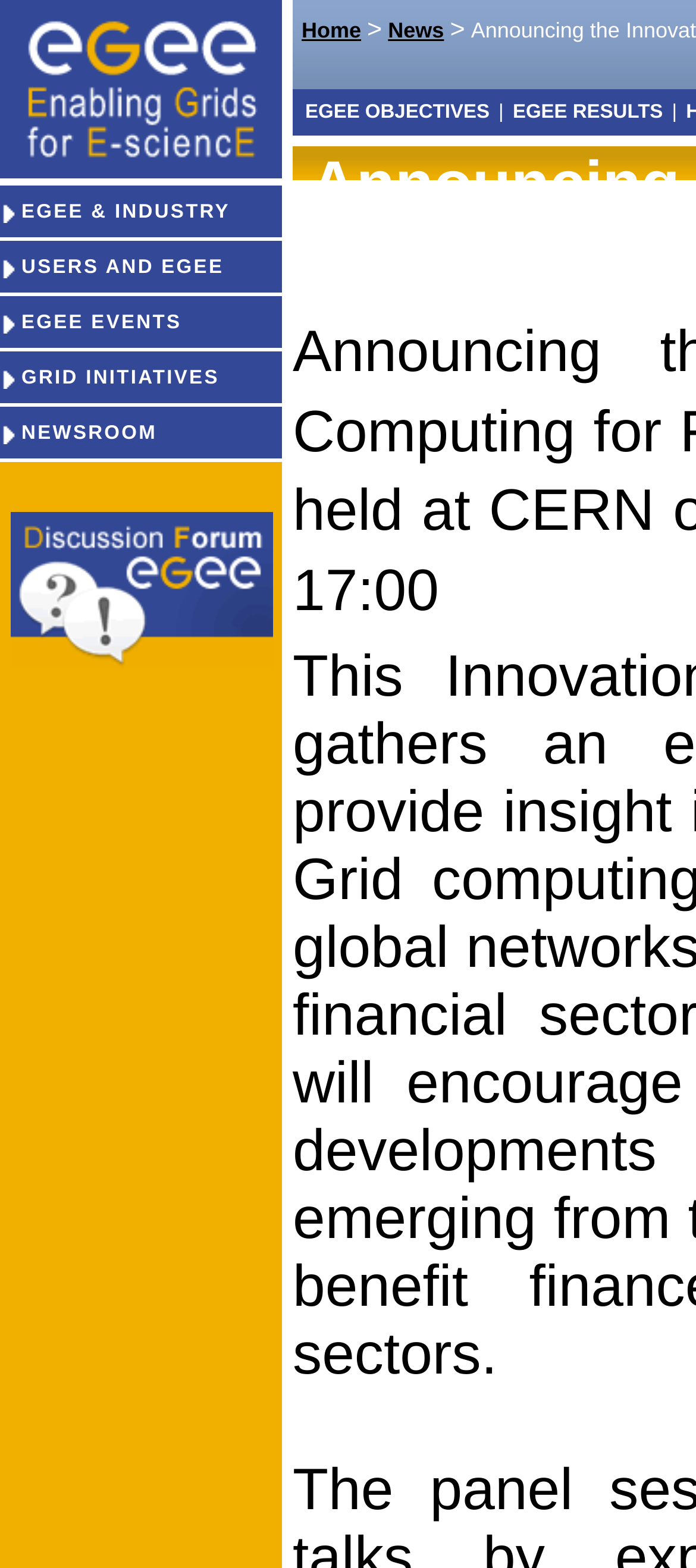How many main navigation links are there?
Observe the image and answer the question with a one-word or short phrase response.

6